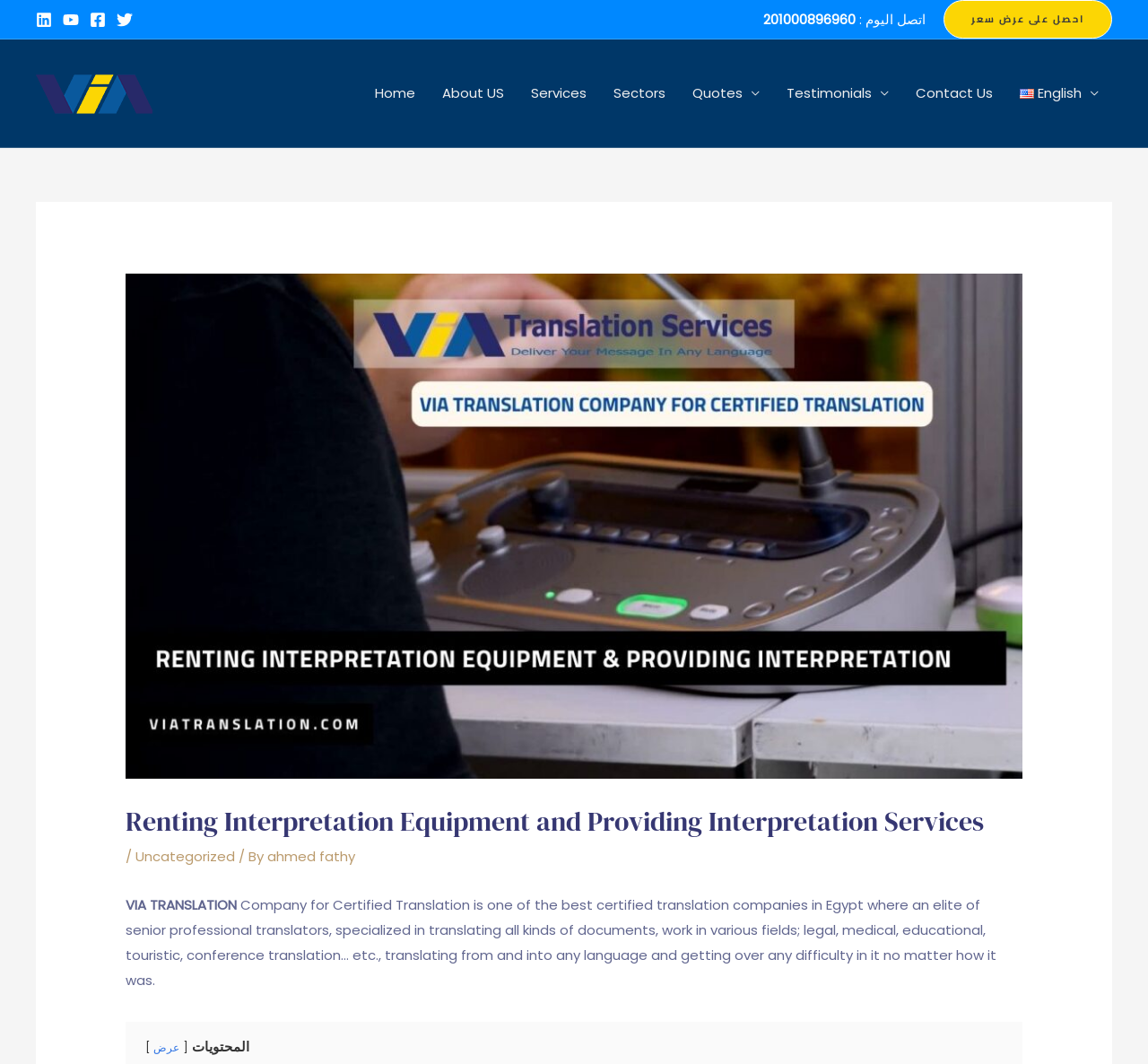Please specify the bounding box coordinates for the clickable region that will help you carry out the instruction: "Call the phone number".

[0.665, 0.009, 0.745, 0.027]